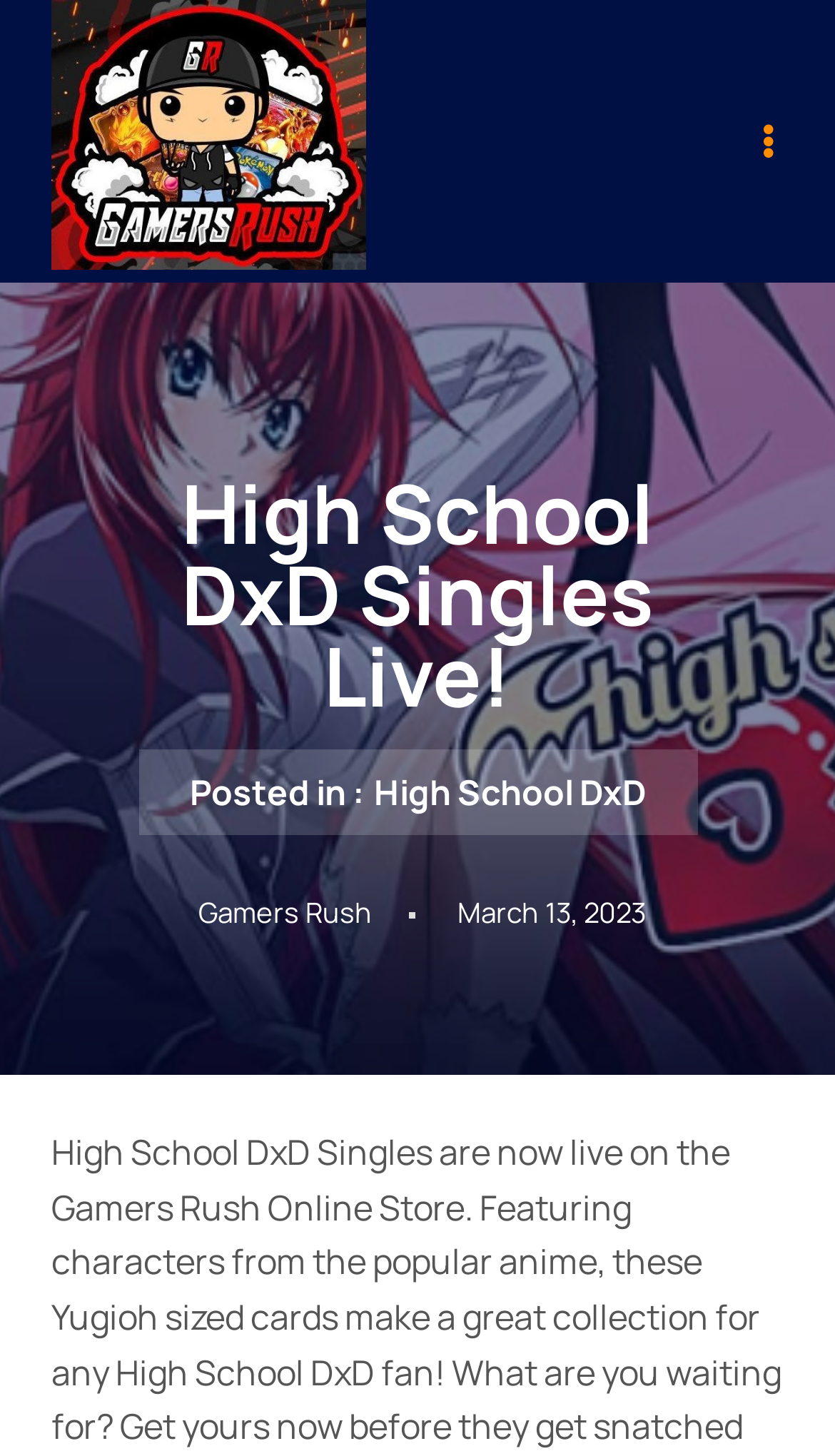What is the category of the latest article? From the image, respond with a single word or brief phrase.

High School DxD